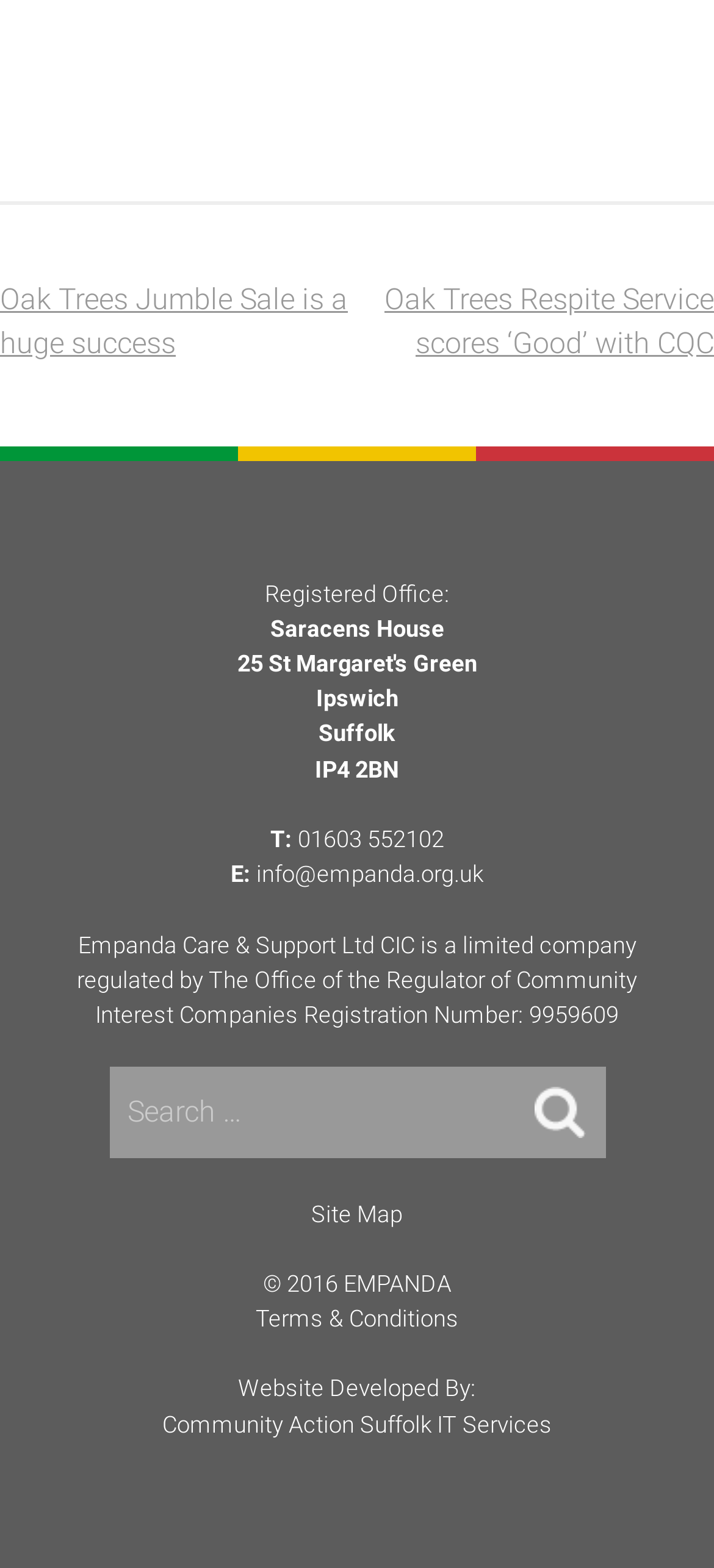Determine the bounding box coordinates of the element that should be clicked to execute the following command: "Visit the Site Map".

[0.436, 0.765, 0.564, 0.782]